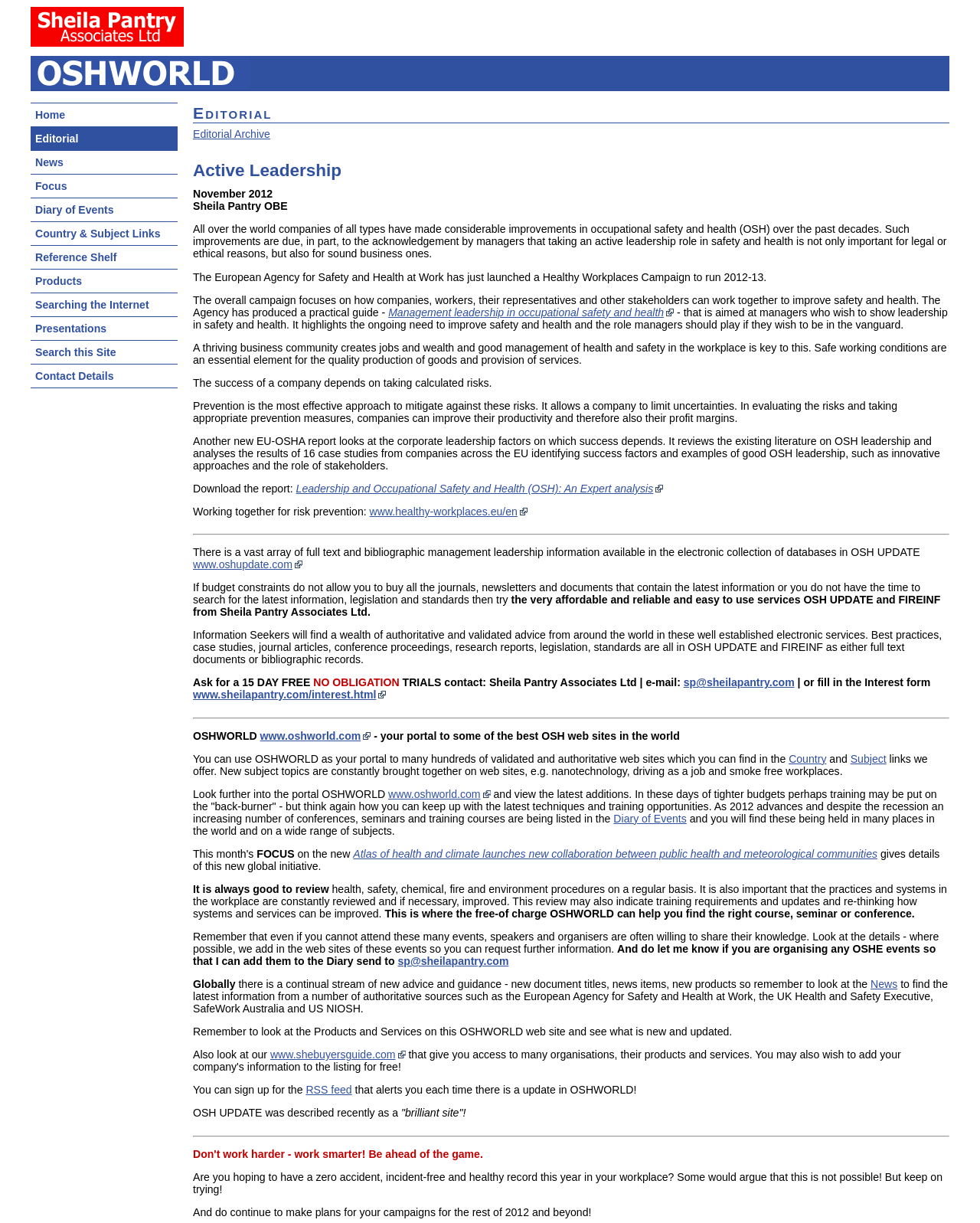Locate the bounding box coordinates of the element to click to perform the following action: 'Visit the 'OSHWORLD' portal'. The coordinates should be given as four float values between 0 and 1, in the form of [left, top, right, bottom].

[0.197, 0.597, 0.265, 0.607]